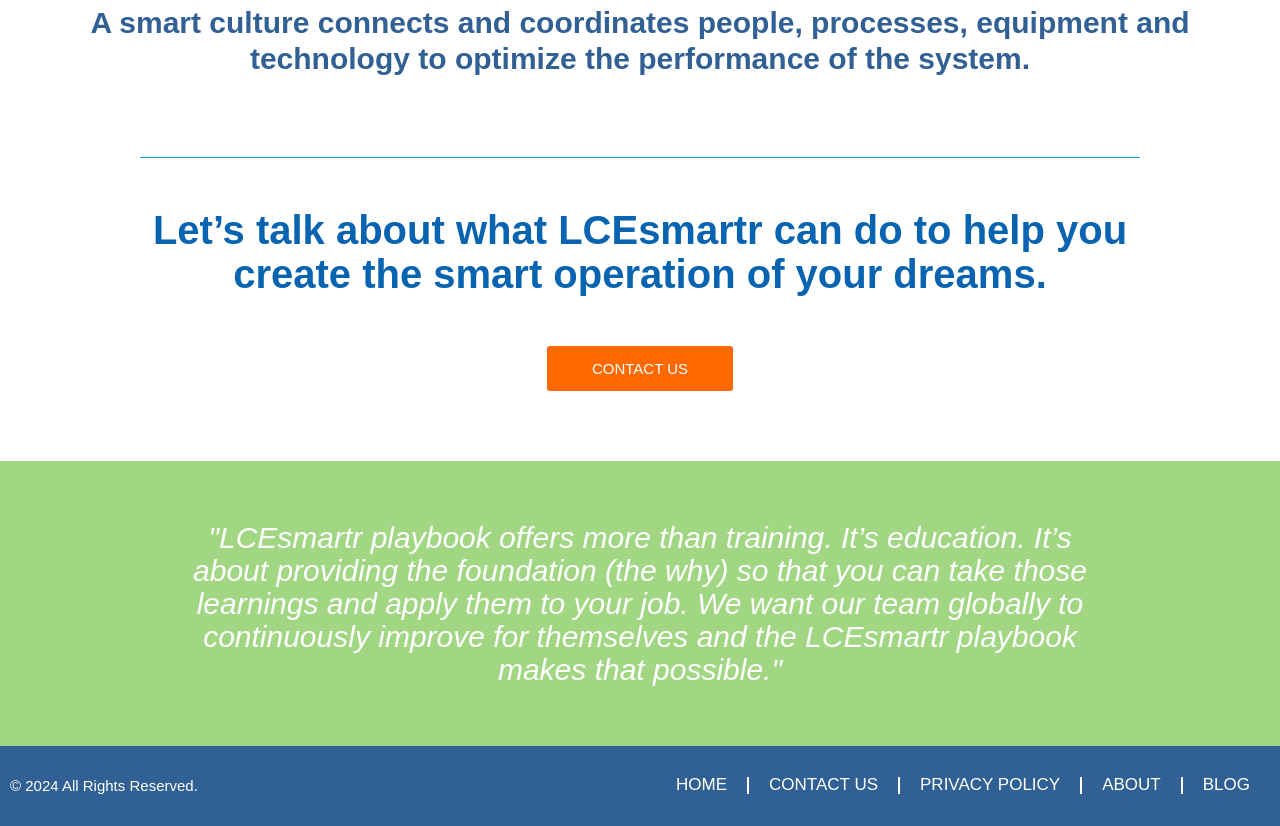Please reply to the following question using a single word or phrase: 
How many headings are on the webpage?

3